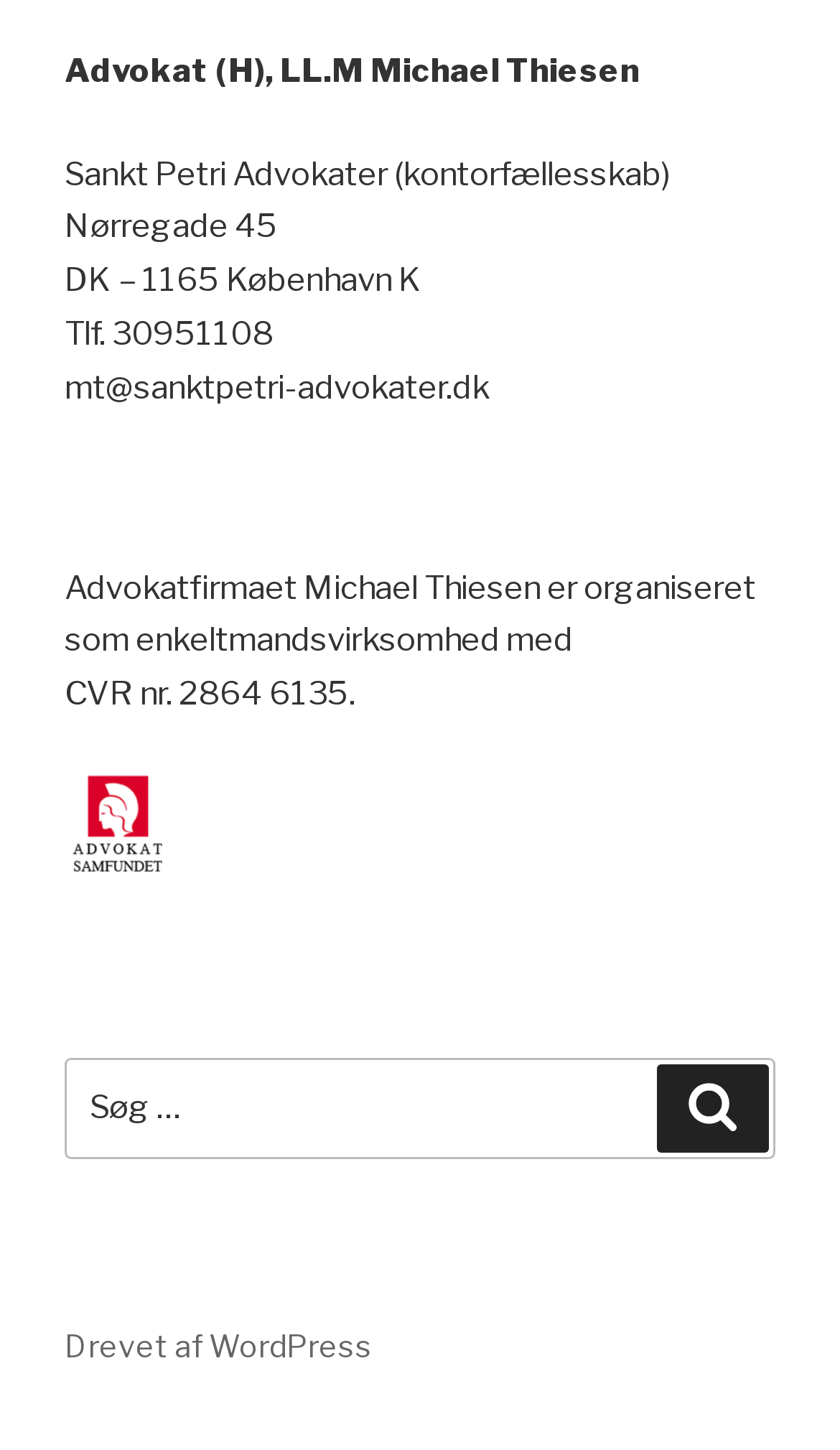Using the details from the image, please elaborate on the following question: What is the phone number of the law firm?

The phone number is mentioned in the StaticText element 'Tlf. 30951108'.